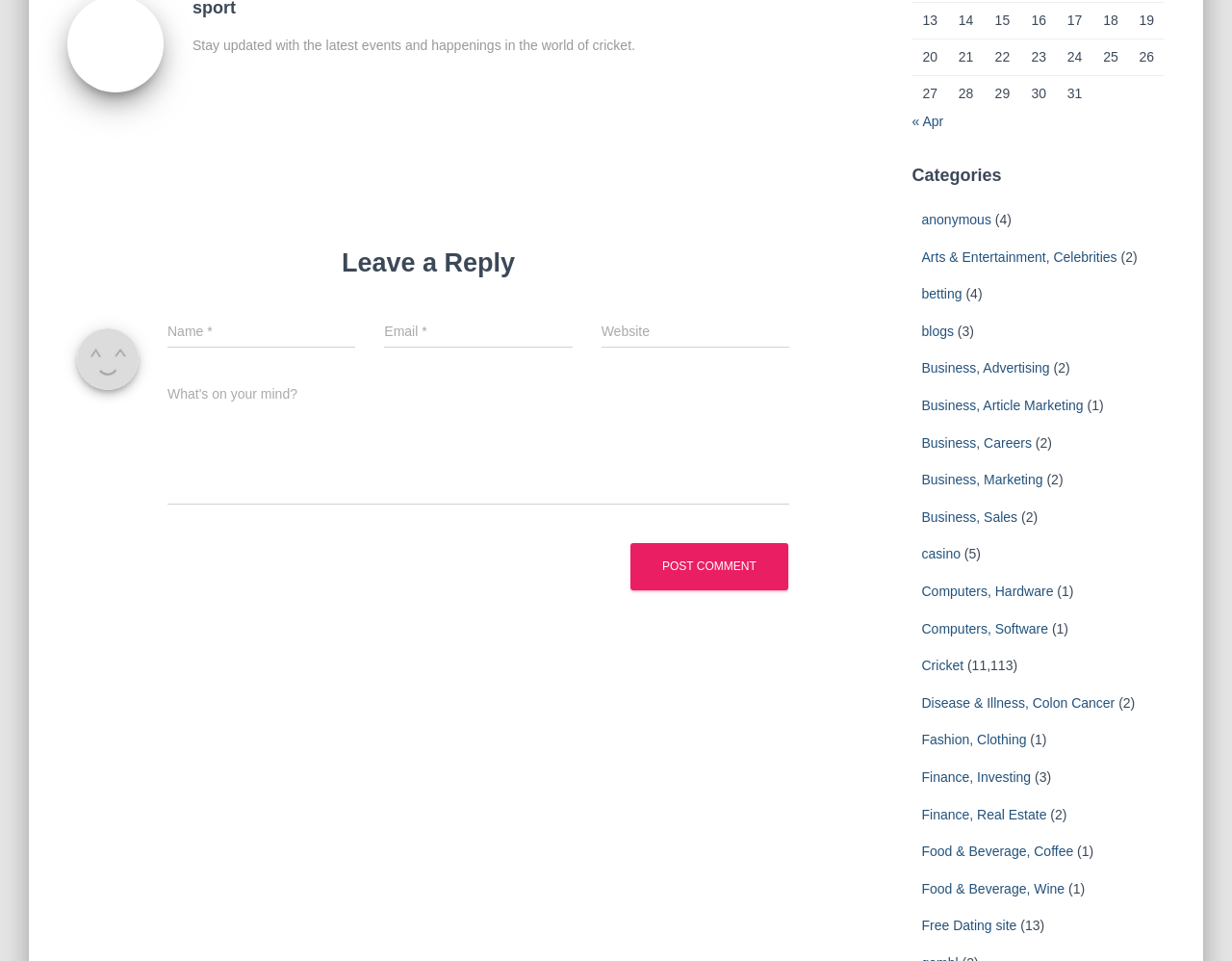Please find the bounding box coordinates of the element that must be clicked to perform the given instruction: "View 'Daily Announcements'". The coordinates should be four float numbers from 0 to 1, i.e., [left, top, right, bottom].

None